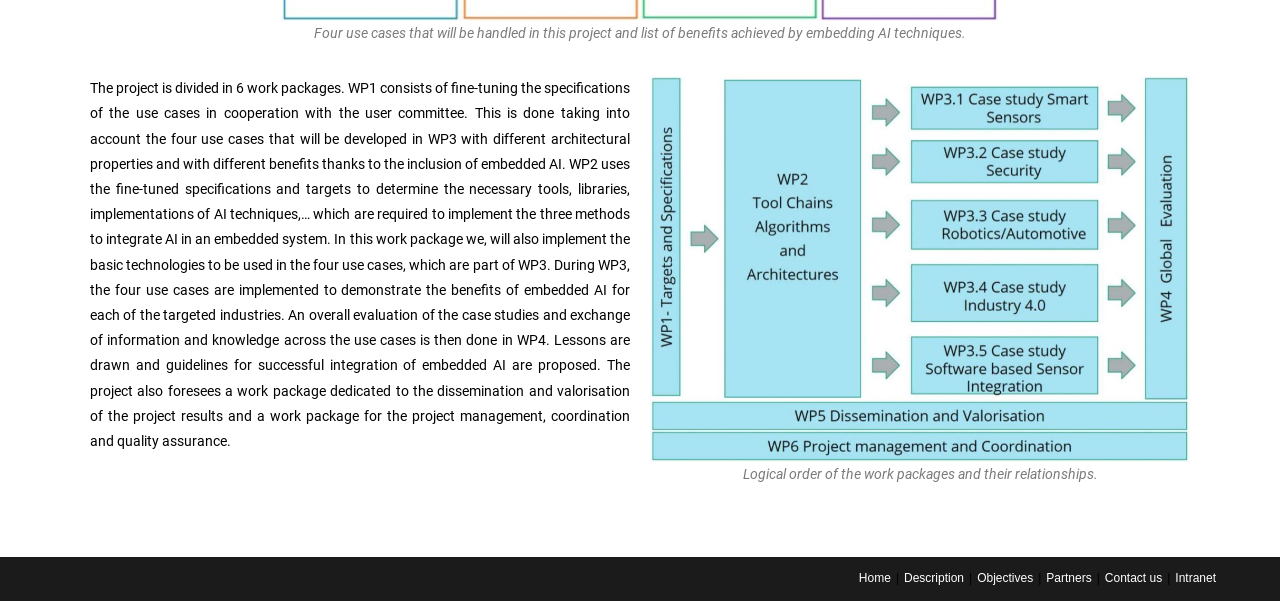Please provide a brief answer to the following inquiry using a single word or phrase:
How many links are available at the bottom of the page?

Six